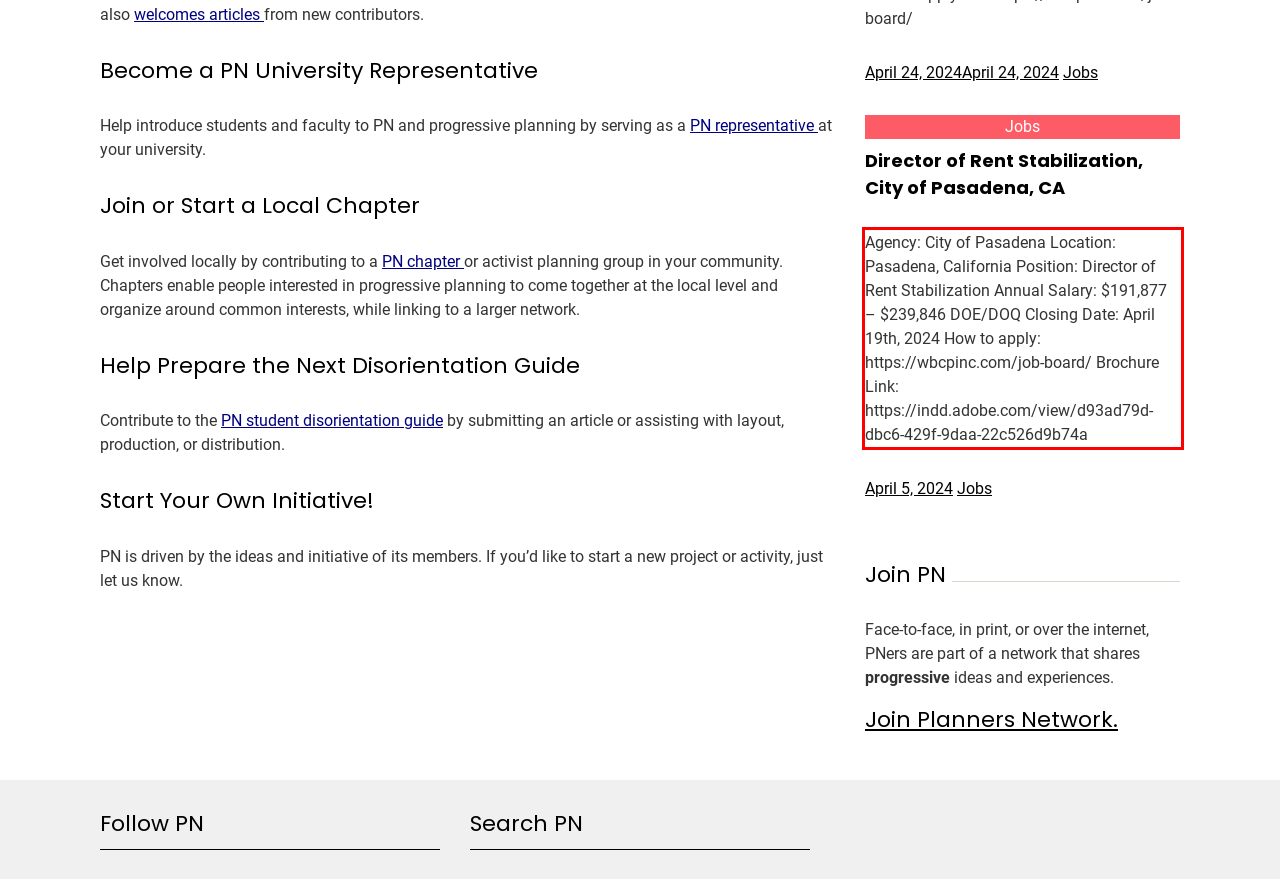Given a webpage screenshot with a red bounding box, perform OCR to read and deliver the text enclosed by the red bounding box.

Agency: City of Pasadena Location: Pasadena, California Position: Director of Rent Stabilization Annual Salary: $191,877 – $239,846 DOE/DOQ Closing Date: April 19th, 2024 How to apply: https://wbcpinc.com/job-board/ Brochure Link: https://indd.adobe.com/view/d93ad79d-dbc6-429f-9daa-22c526d9b74a